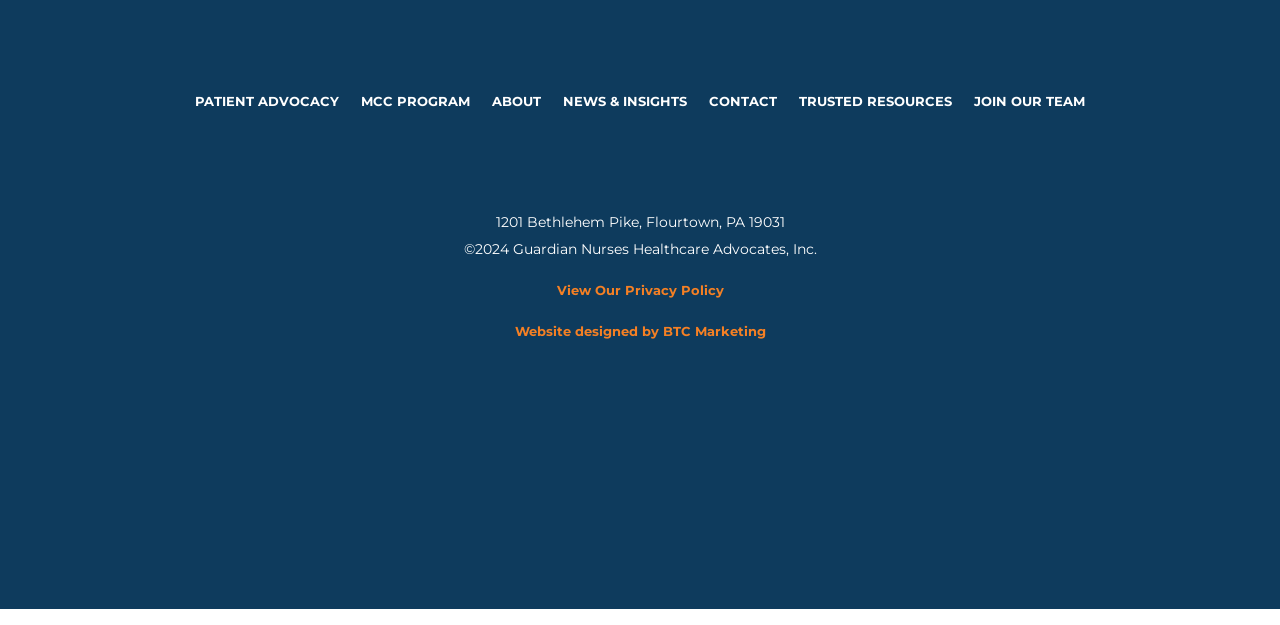Using the details in the image, give a detailed response to the question below:
What is the name of the company that designed the website?

I found the name of the company by looking at the link element with the bounding box coordinates [0.402, 0.517, 0.598, 0.543] which contains the text 'Website designed by BTC Marketing'.